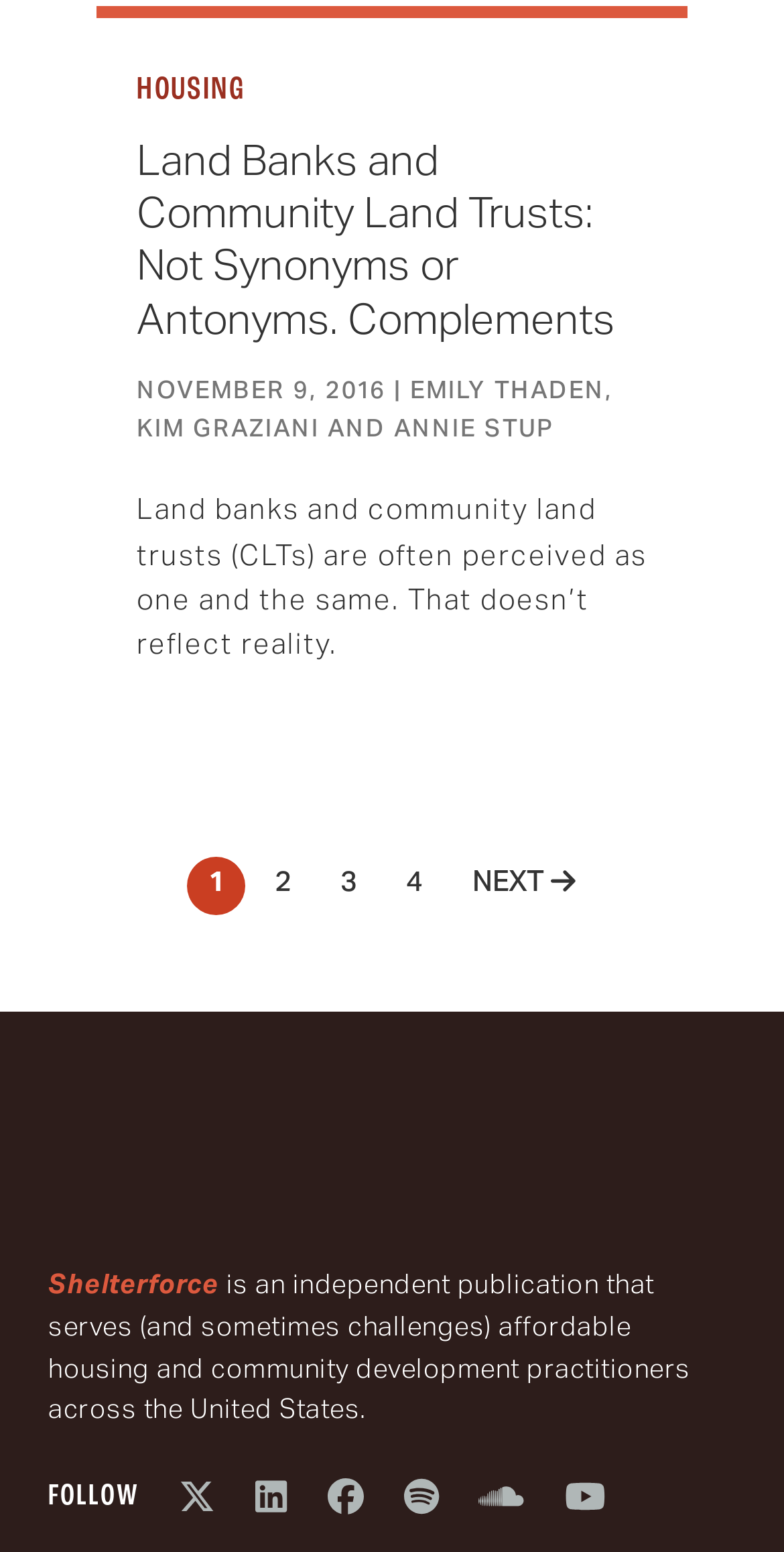Could you highlight the region that needs to be clicked to execute the instruction: "Read the article Land Banks and Community Land Trusts: Not Synonyms or Antonyms. Complements"?

[0.174, 0.089, 0.826, 0.225]